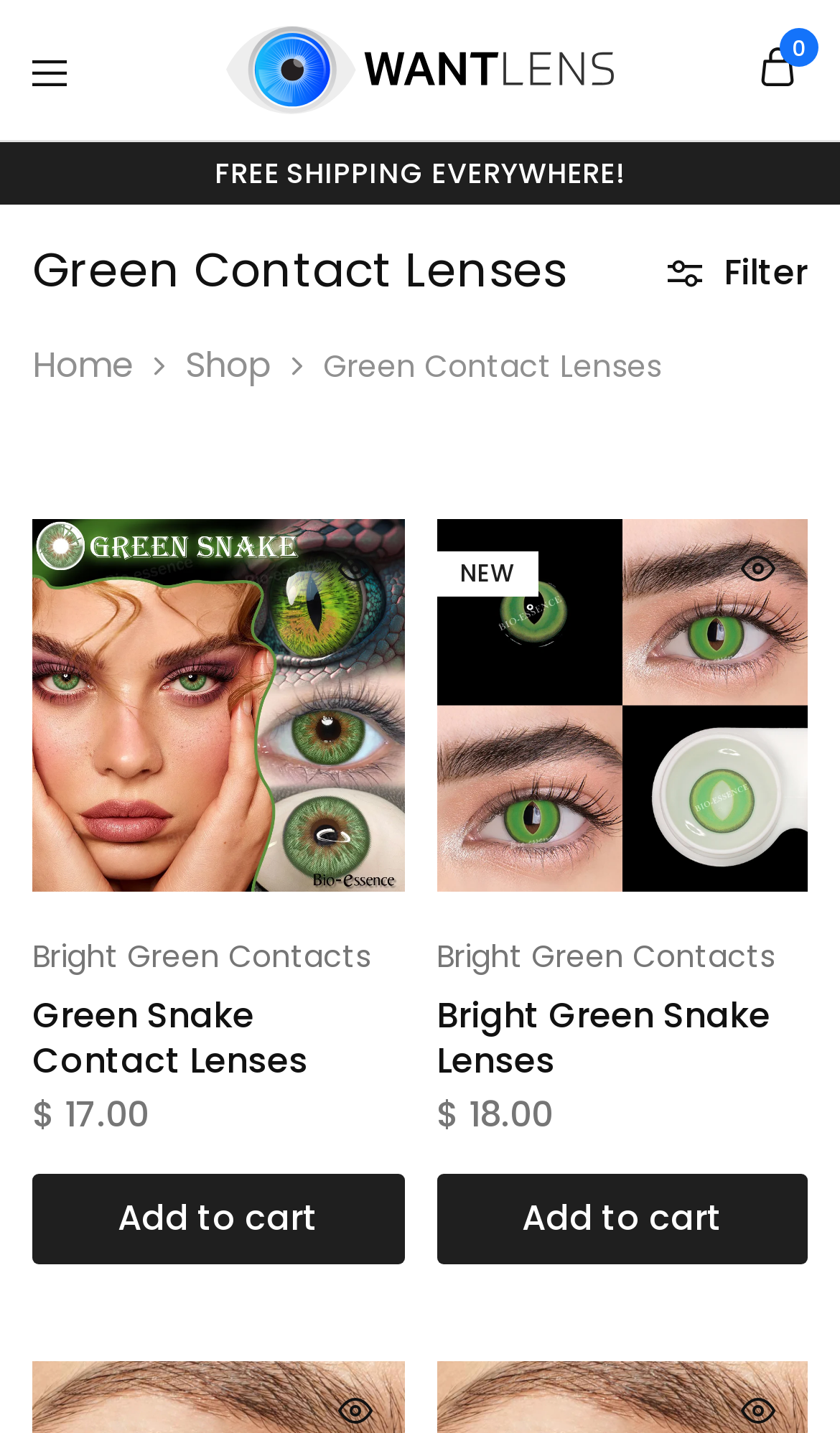Identify the bounding box coordinates of the clickable section necessary to follow the following instruction: "View A life in books page". The coordinates should be presented as four float numbers from 0 to 1, i.e., [left, top, right, bottom].

None